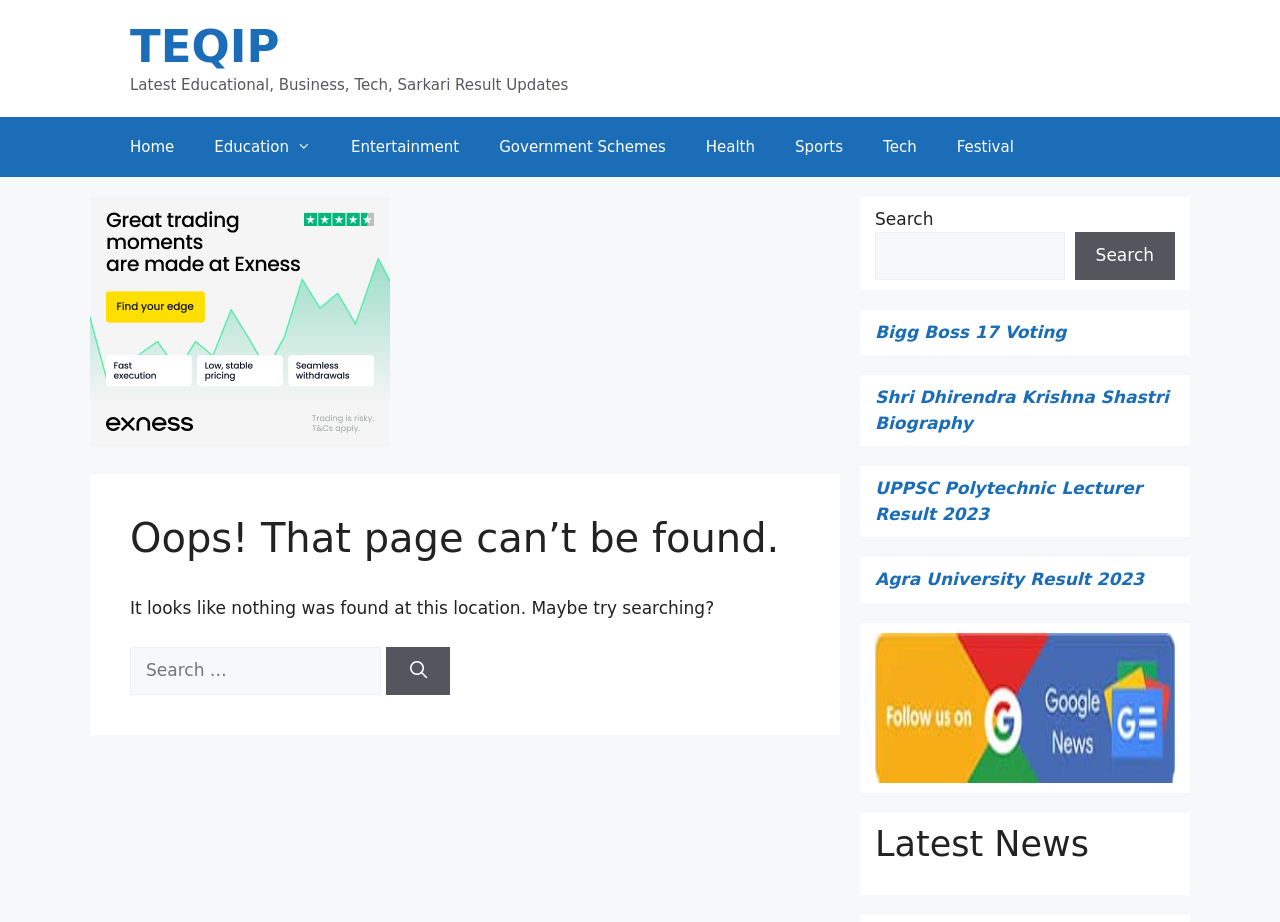Answer briefly with one word or phrase:
What is the error message displayed on the page?

Oops! That page can’t be found.